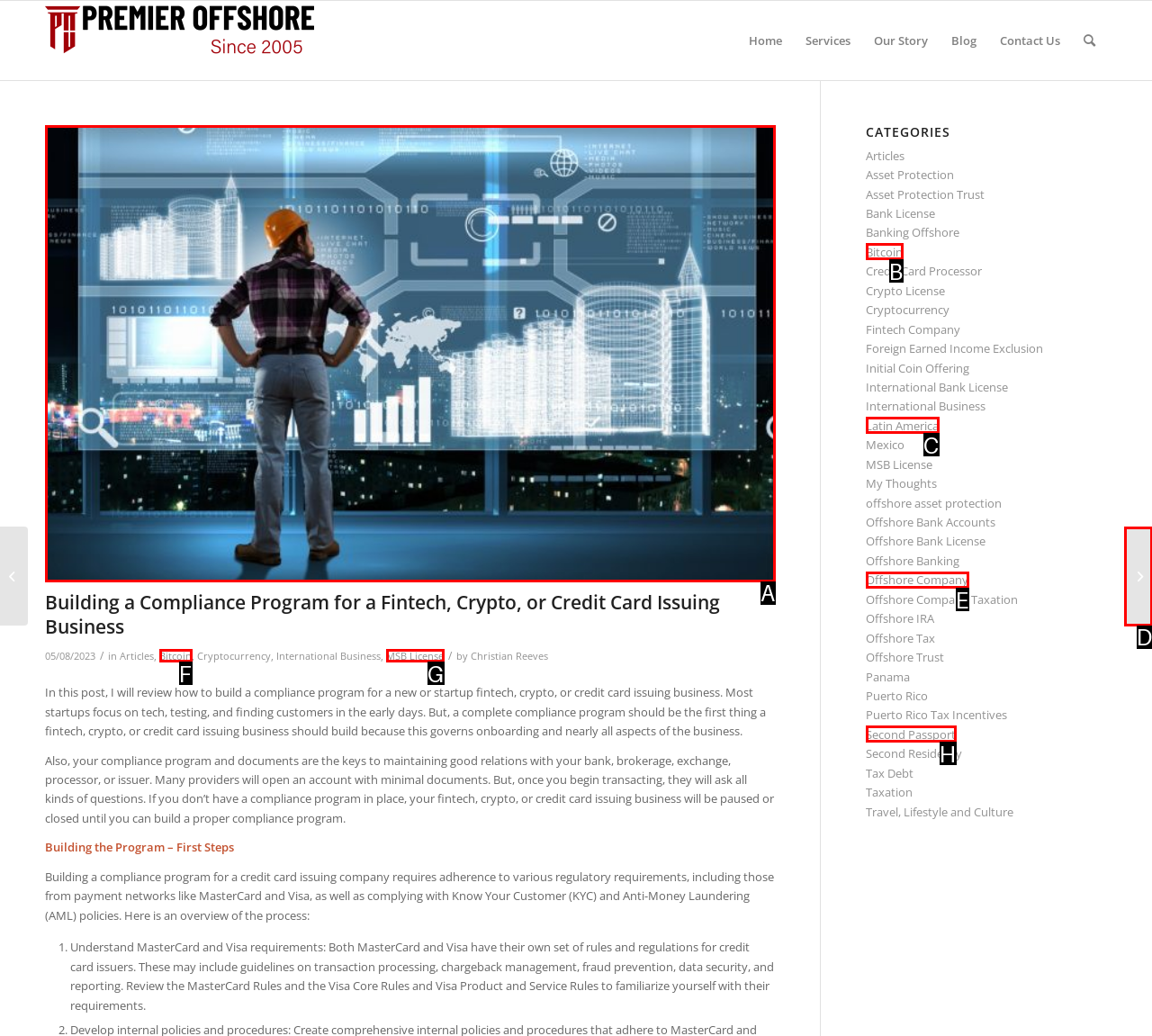Tell me which letter corresponds to the UI element that should be clicked to fulfill this instruction: Explore the 'Offshore Company' topic
Answer using the letter of the chosen option directly.

E